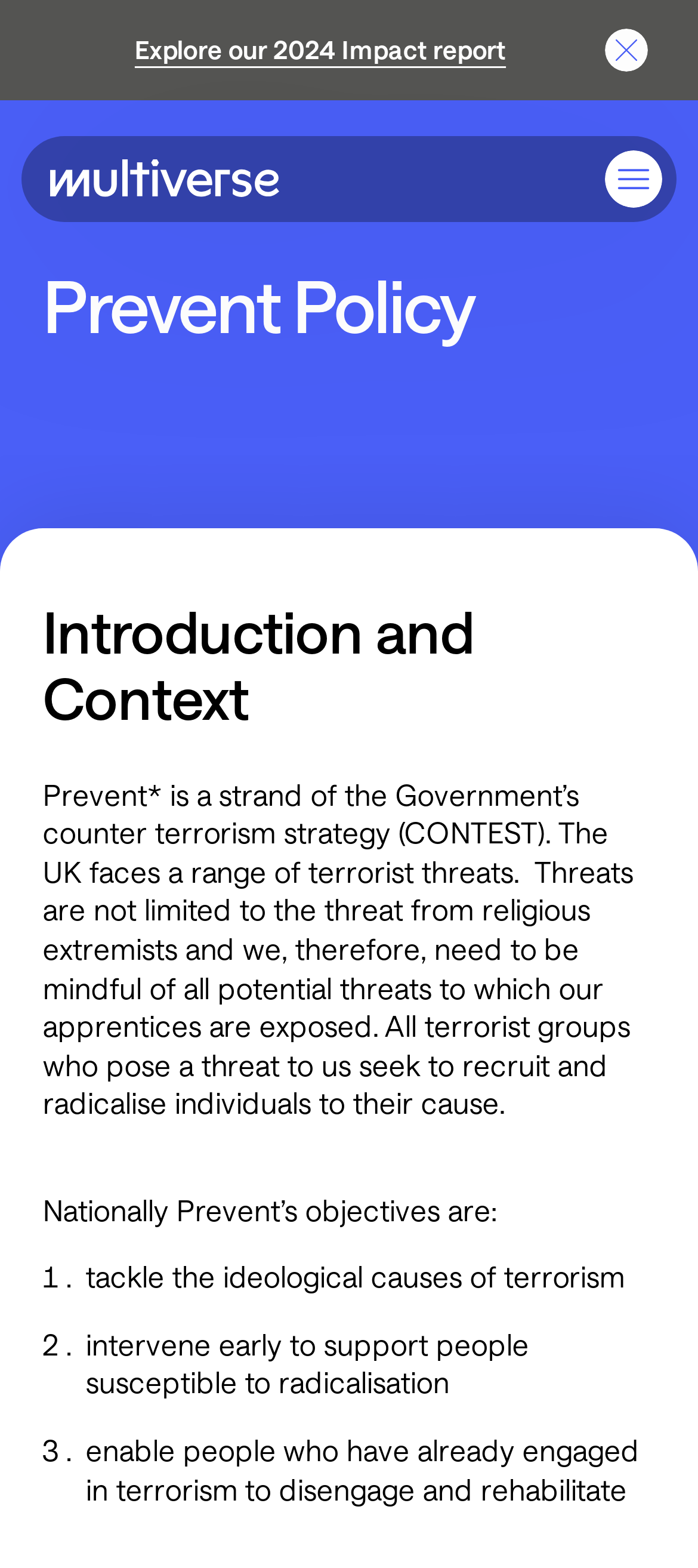Describe every aspect of the webpage in a detailed manner.

The webpage appears to be a policy page, specifically the "Prevent Policy" of Multiverse. At the top, there is a button to "Skip to main content" and an image on the right side. Below this, there is a link to "Explore our 2024 Impact report" and a button to "Close Banner" with an image next to it. 

On the left side, there is a link to the "Multiverse home" page and a button to "Open Navigation" with an image next to it. The main content of the page starts with a heading "Prevent Policy" followed by a subheading "Introduction and Context". 

Below this, there is a block of text explaining the Prevent policy, which is a strand of the UK Government's counter-terrorism strategy. The text describes the threats posed by terrorist groups and the need to be mindful of all potential threats. 

Further down, there is a section outlining the national objectives of Prevent, which are listed in a numbered format. The objectives include tackling the ideological causes of terrorism, intervening early to support people susceptible to radicalisation, and enabling people who have already engaged in terrorism to disengage and rehabilitate.